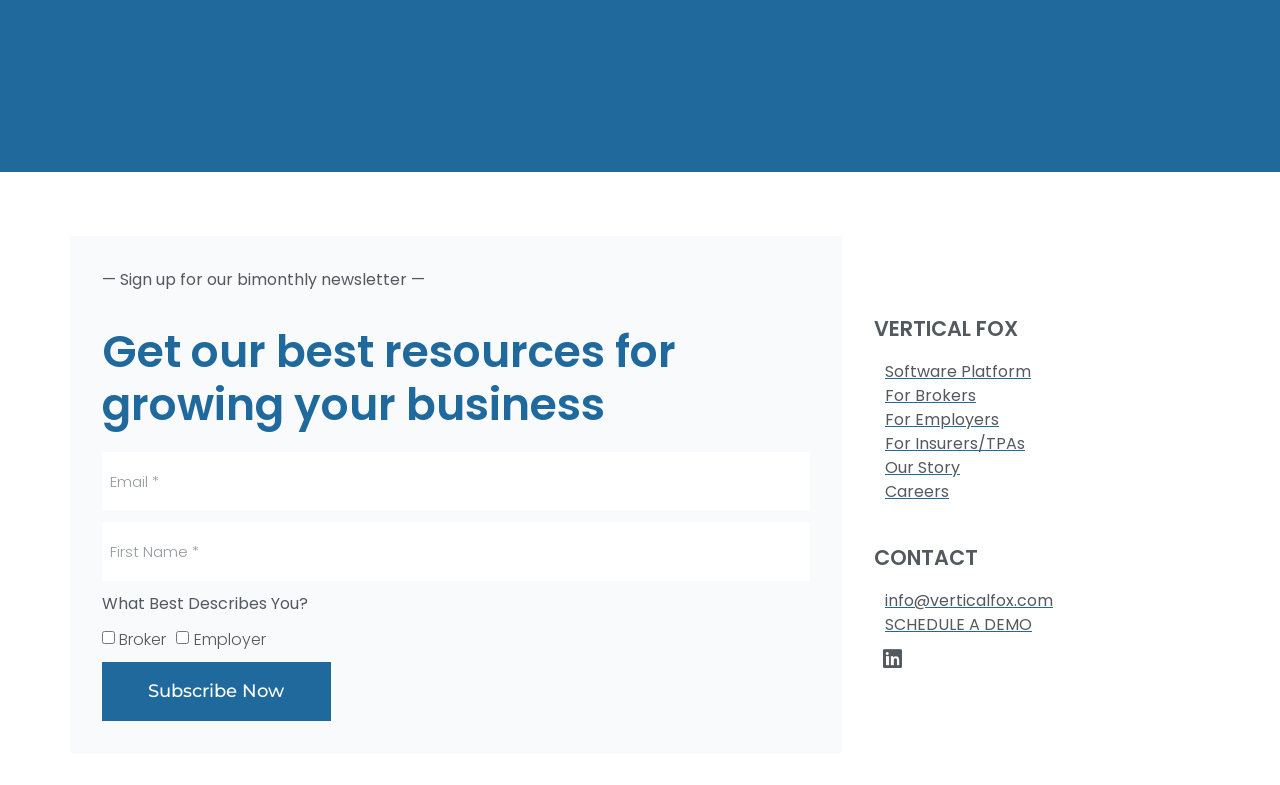What is the purpose of the form on the webpage?
Based on the image, give a concise answer in the form of a single word or short phrase.

Subscribe to newsletter